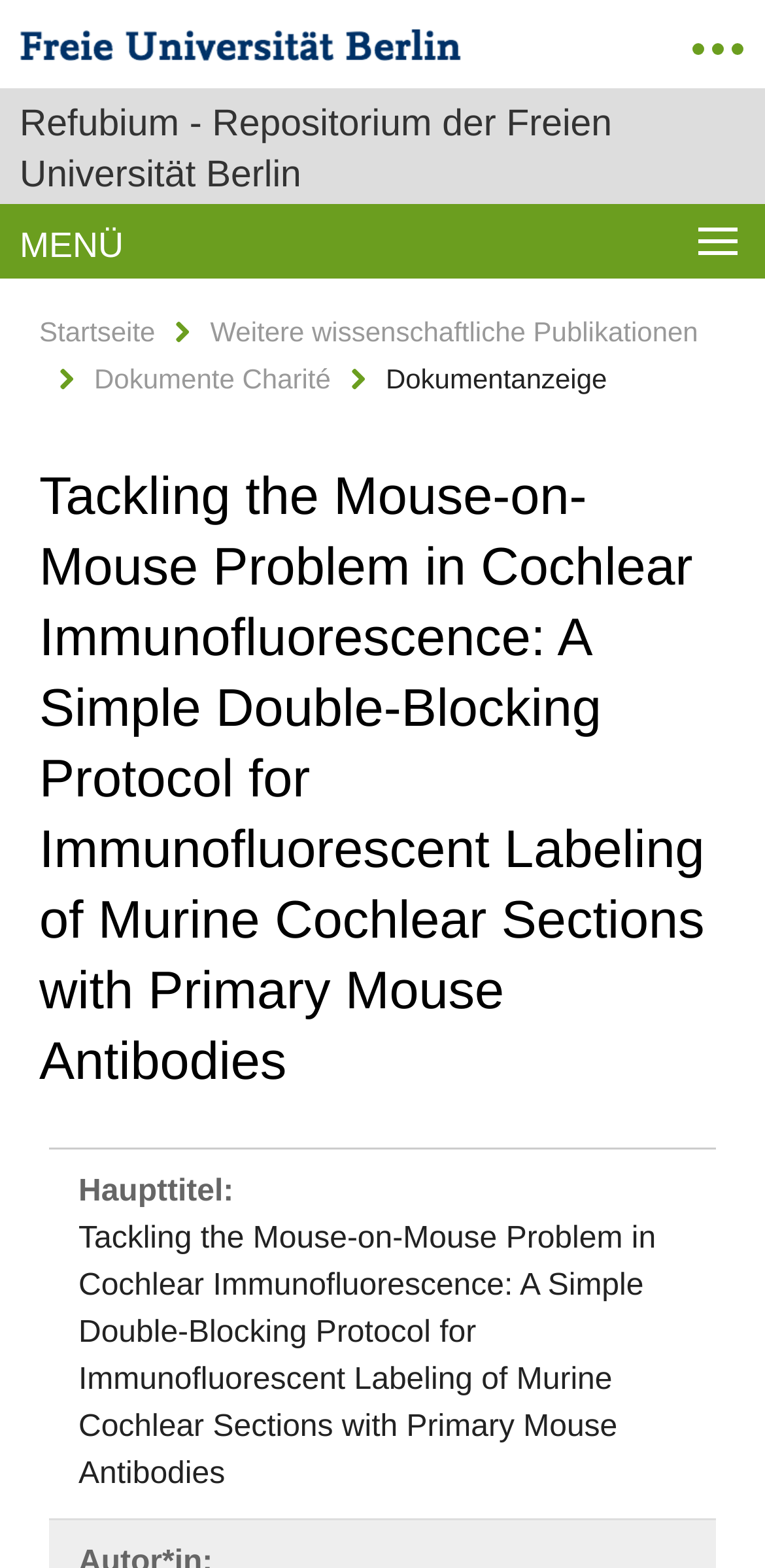Determine the main text heading of the webpage and provide its content.

Tackling the Mouse‐on‐Mouse Problem in Cochlear Immunofluorescence: A Simple Double‐Blocking Protocol for Immunofluorescent Labeling of Murine Cochlear Sections with Primary Mouse Antibodies